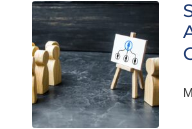Answer succinctly with a single word or phrase:
What is displayed on the easel?

A chart